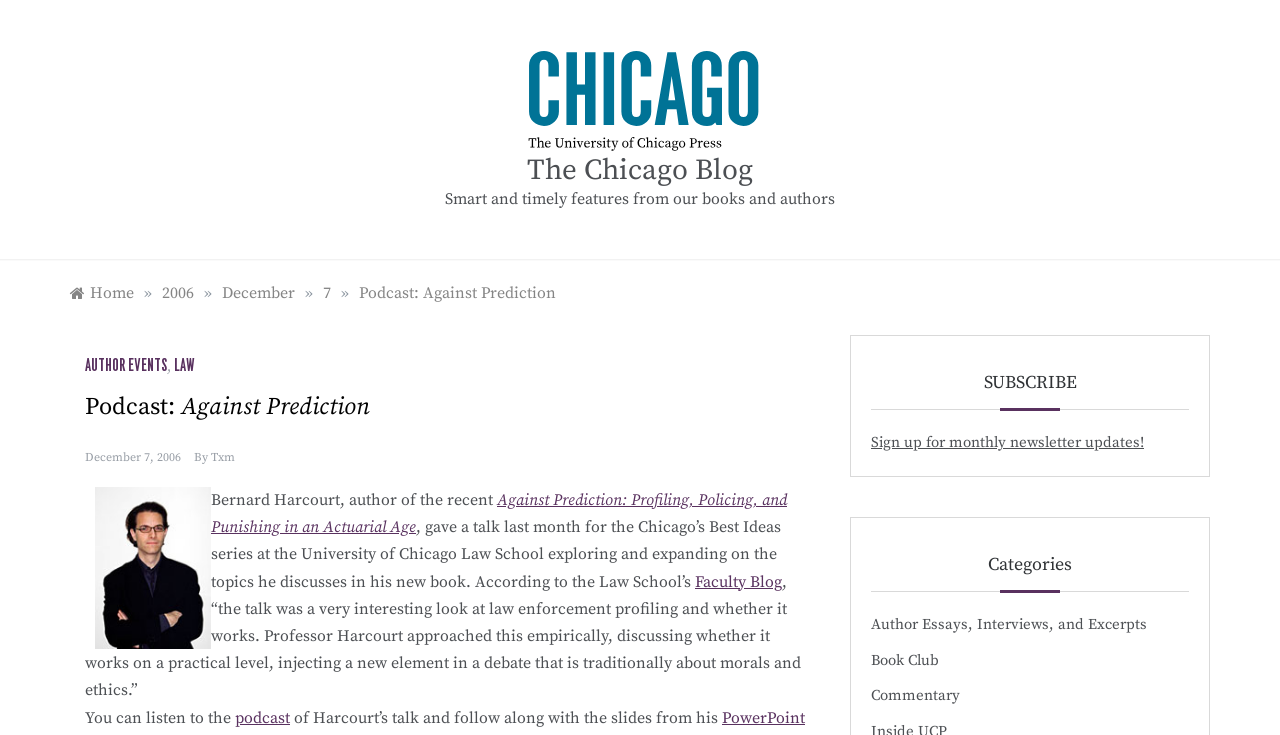Use a single word or phrase to answer the question: What is the title of the book written by Bernard Harcourt?

Against Prediction: Profiling, Policing, and Punishing in an Actuarial Age